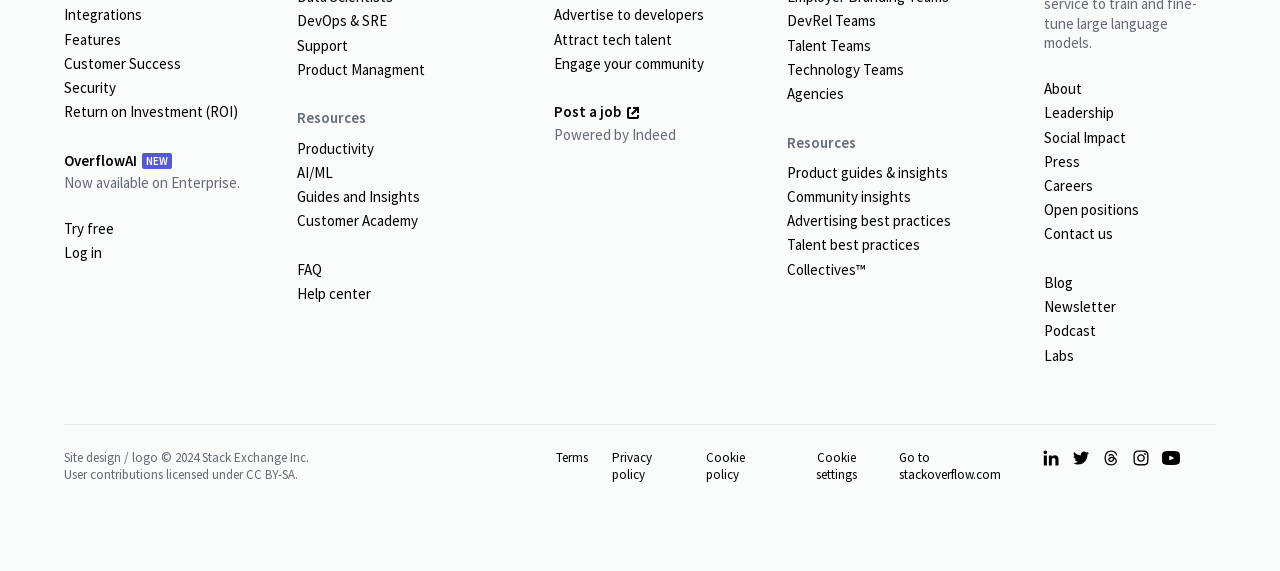Please reply to the following question with a single word or a short phrase:
How many social media links are there?

5